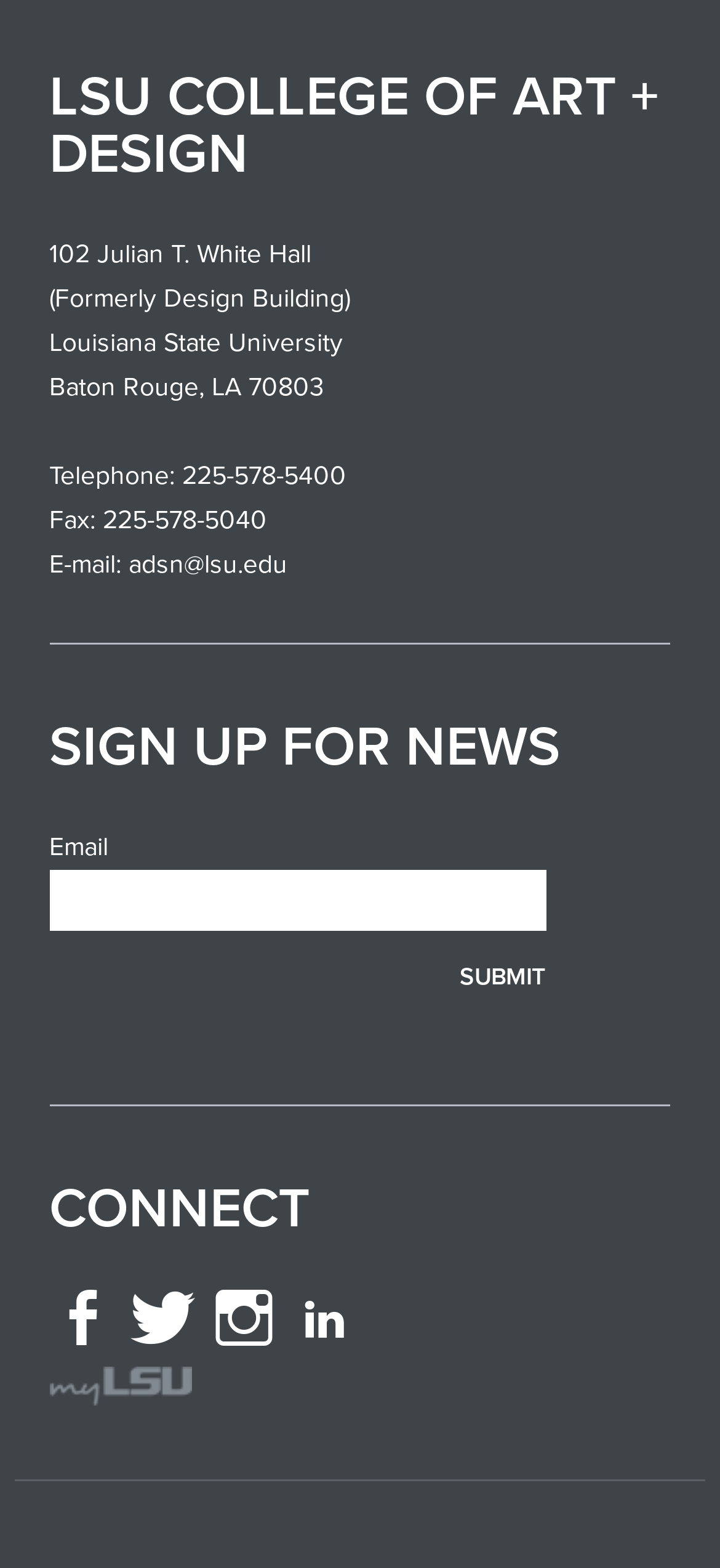How many social media links are available?
Use the image to answer the question with a single word or phrase.

4